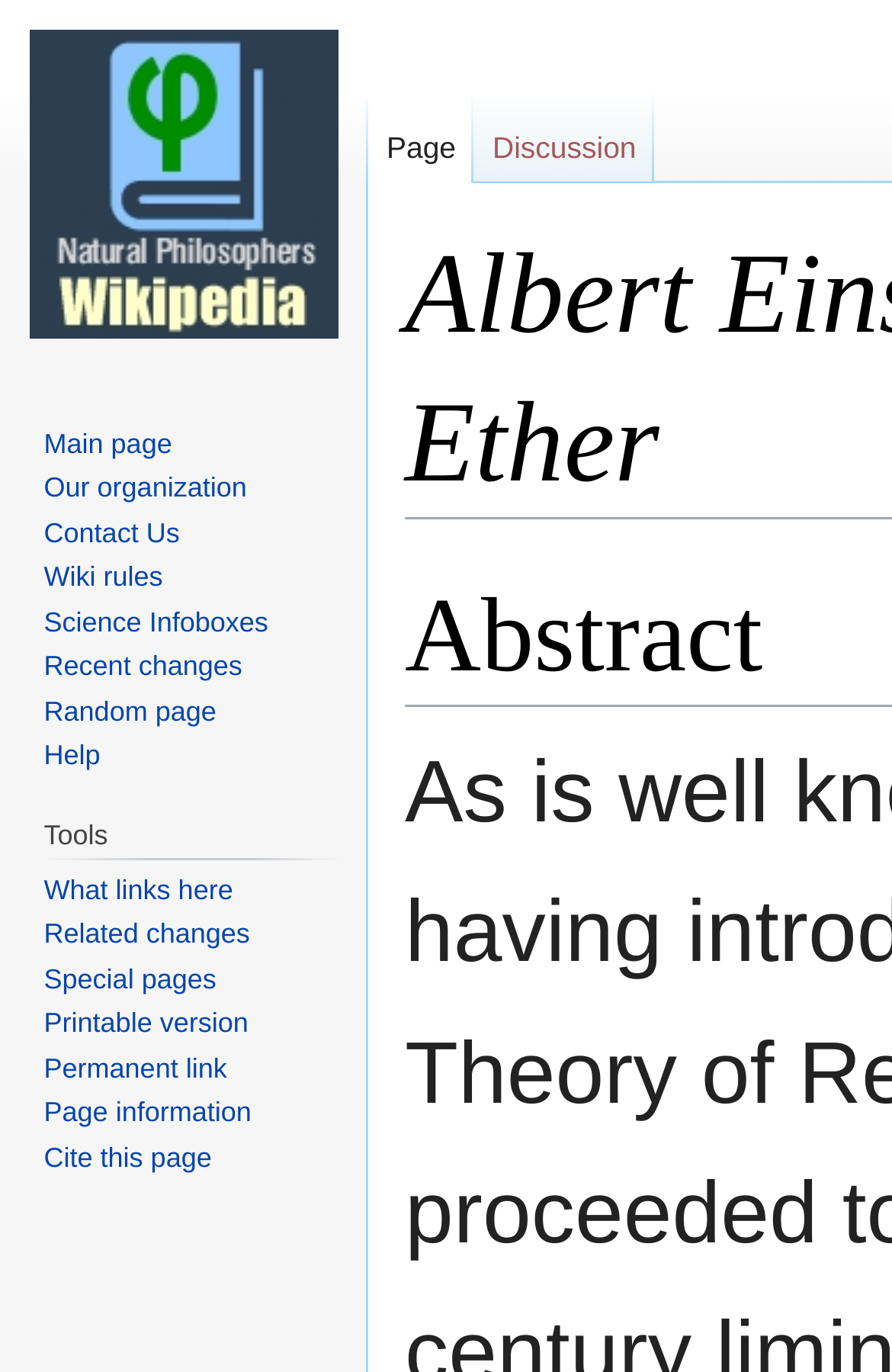Please determine the bounding box coordinates for the element that should be clicked to follow these instructions: "Go to the discussion page".

[0.532, 0.067, 0.734, 0.135]